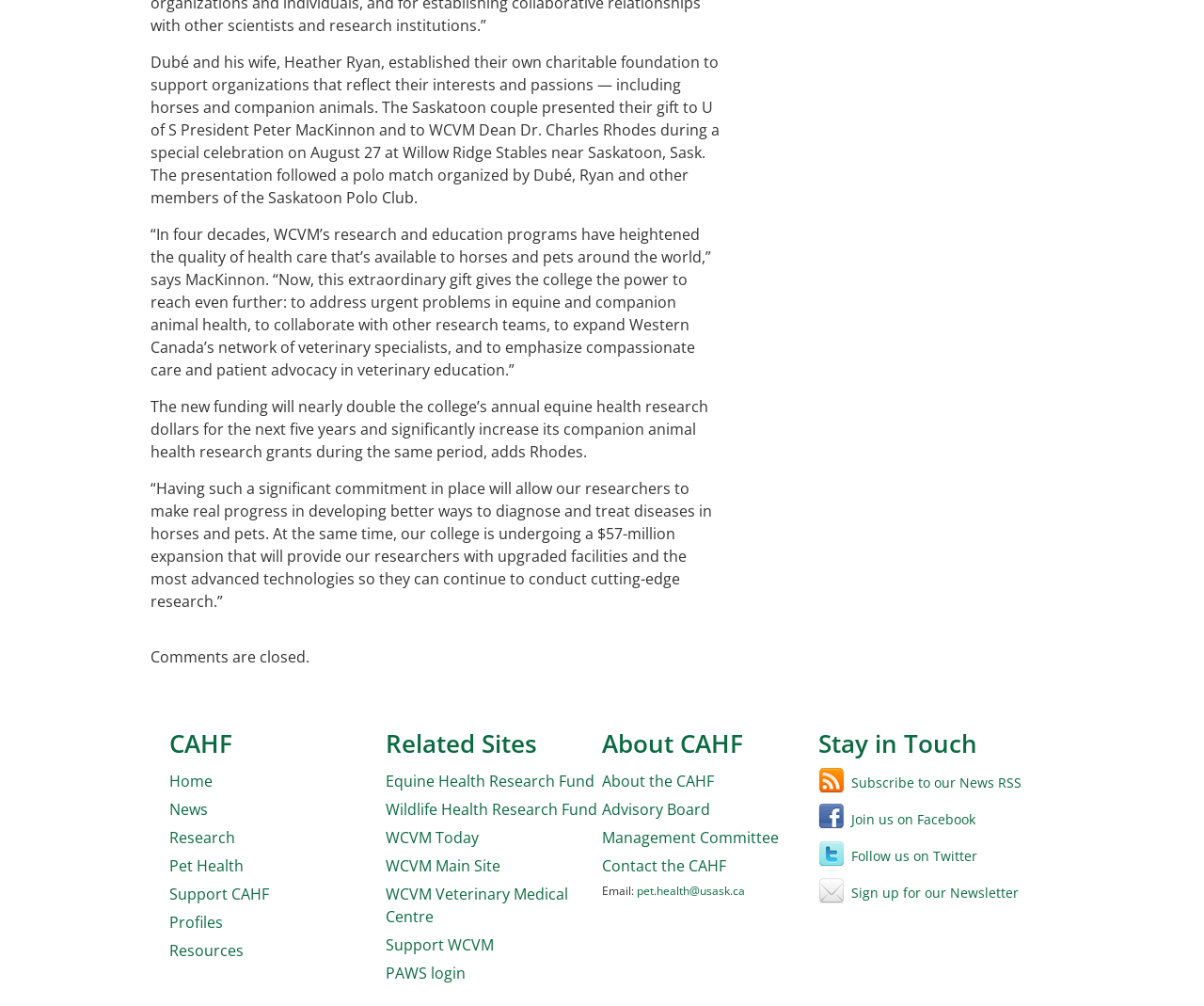Please mark the clickable region by giving the bounding box coordinates needed to complete this instruction: "Read about the CAHF".

[0.5, 0.766, 0.593, 0.787]